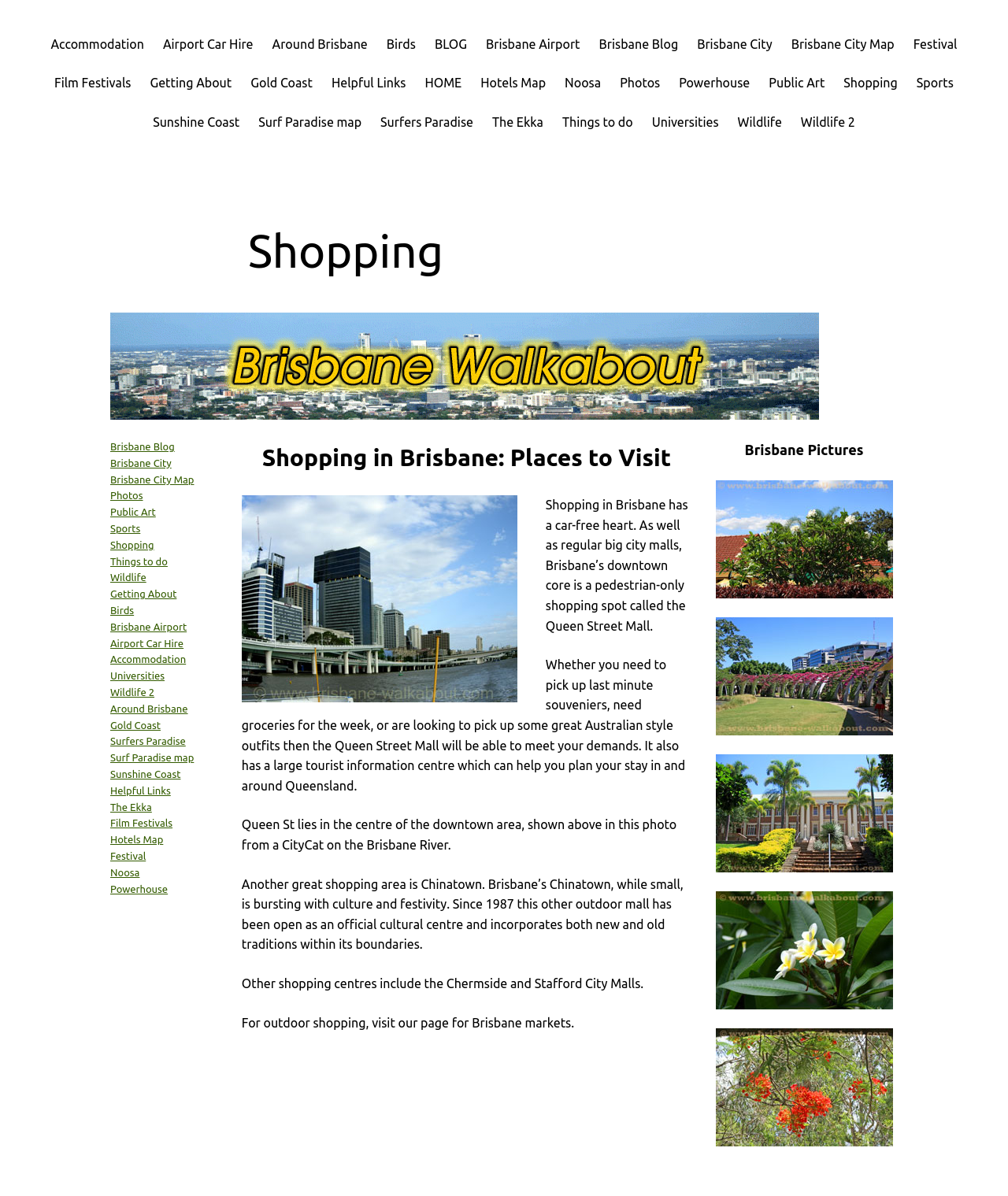Determine the bounding box coordinates for the UI element described. Format the coordinates as (top-left x, top-left y, bottom-right x, bottom-right y) and ensure all values are between 0 and 1. Element description: Brisbane Blog

[0.109, 0.369, 0.173, 0.378]